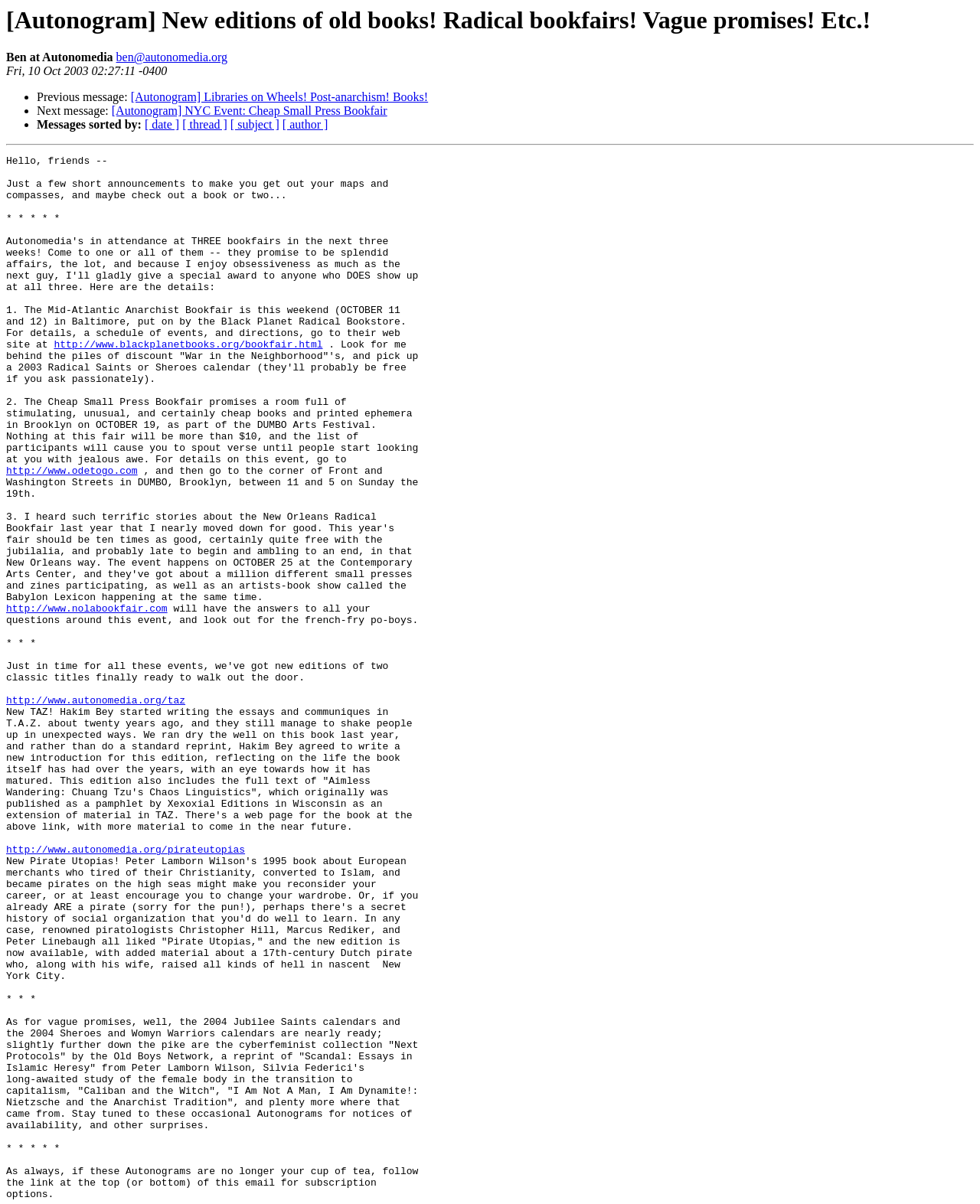What is the date of the message?
Look at the image and answer with only one word or phrase.

Fri, 10 Oct 2003 02:27:11 -0400